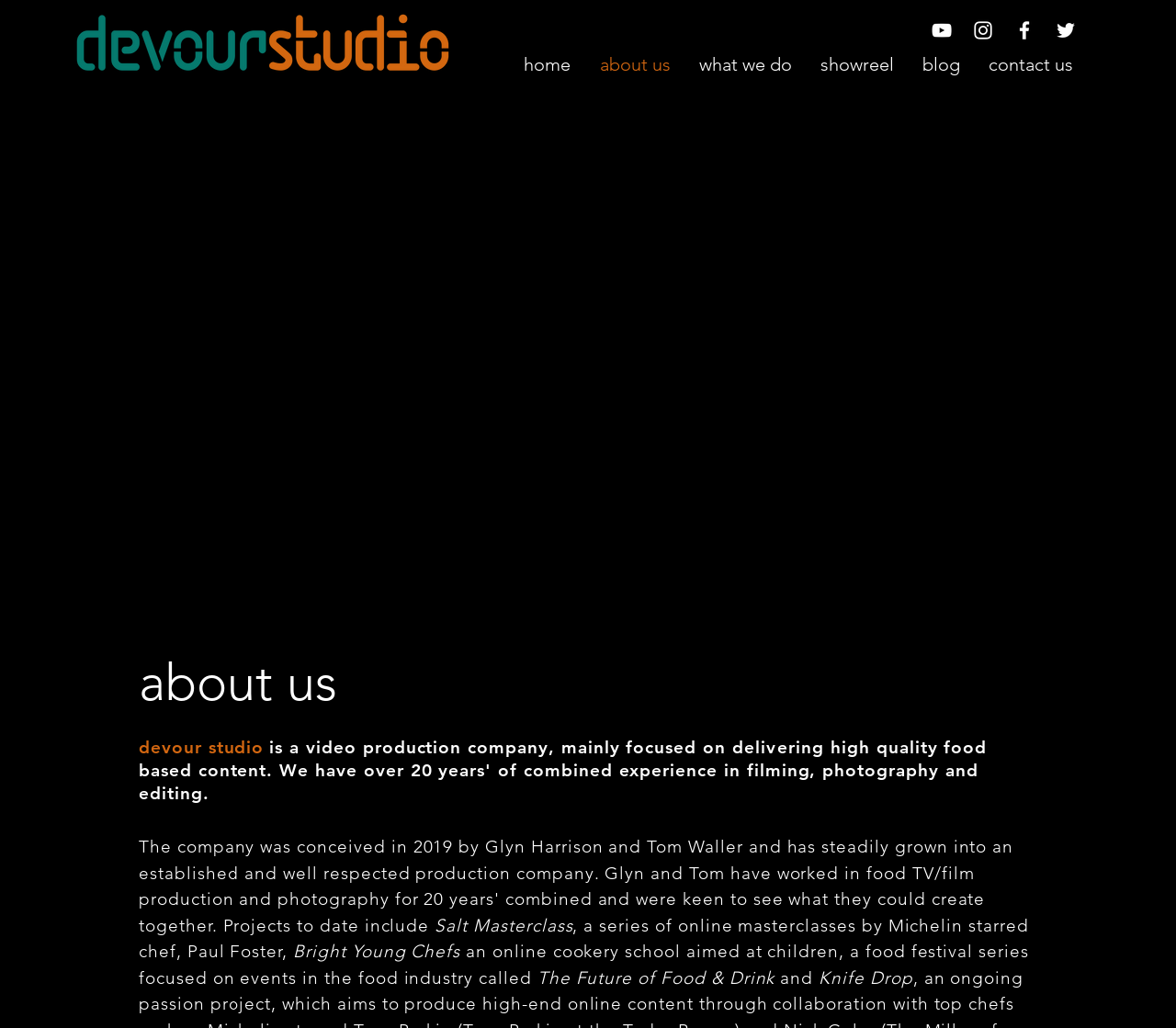Generate the text of the webpage's primary heading.

Food focused video production company. We offer video production with an added expertise in food. Food Focused Video Production is our speciality!

We have over 19 years' experience in video production. Our background is in video production with a food focus. 